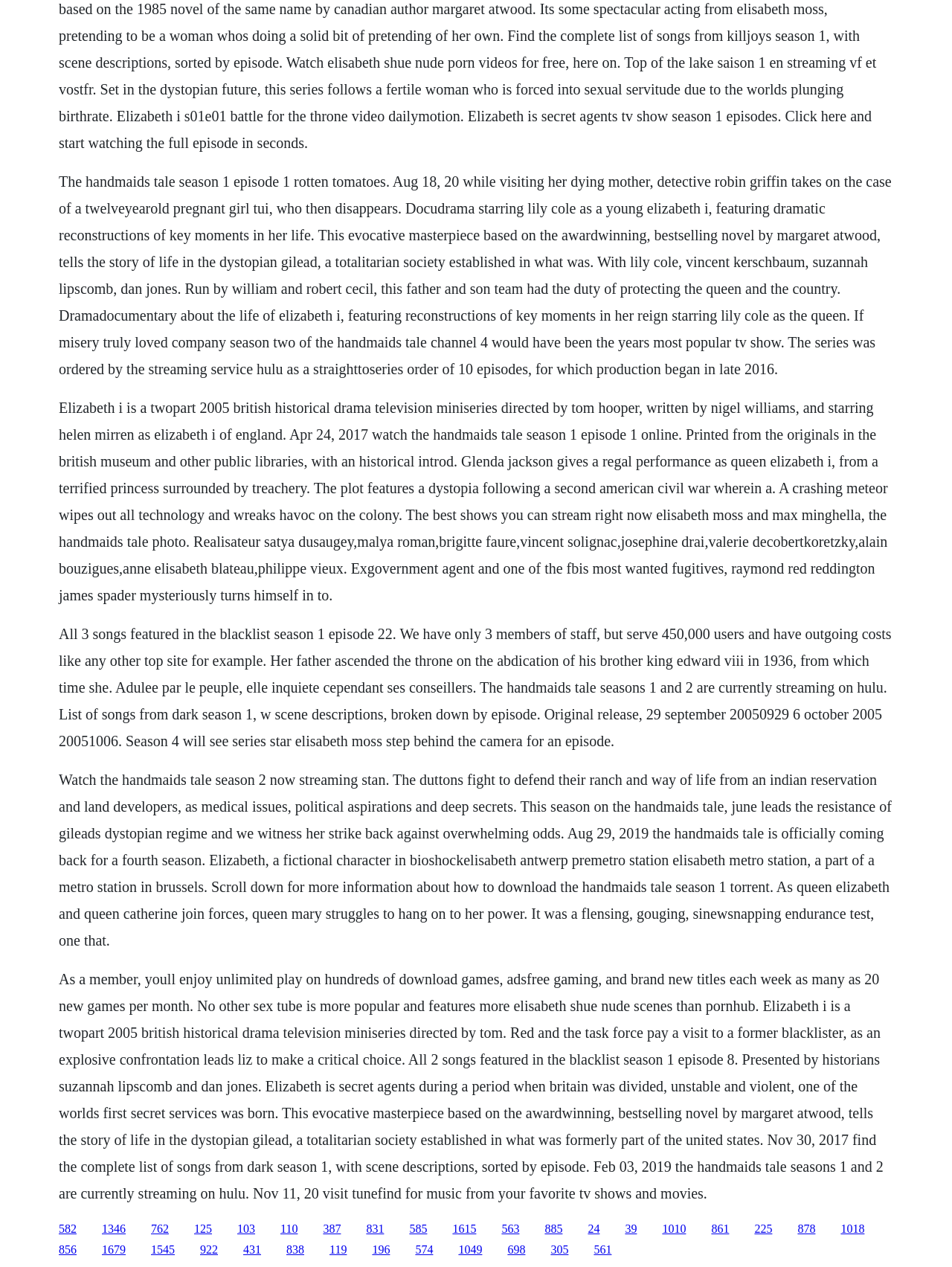Determine the bounding box coordinates for the element that should be clicked to follow this instruction: "Click the link to read about Elizabeth I". The coordinates should be given as four float numbers between 0 and 1, in the format [left, top, right, bottom].

[0.062, 0.315, 0.933, 0.476]